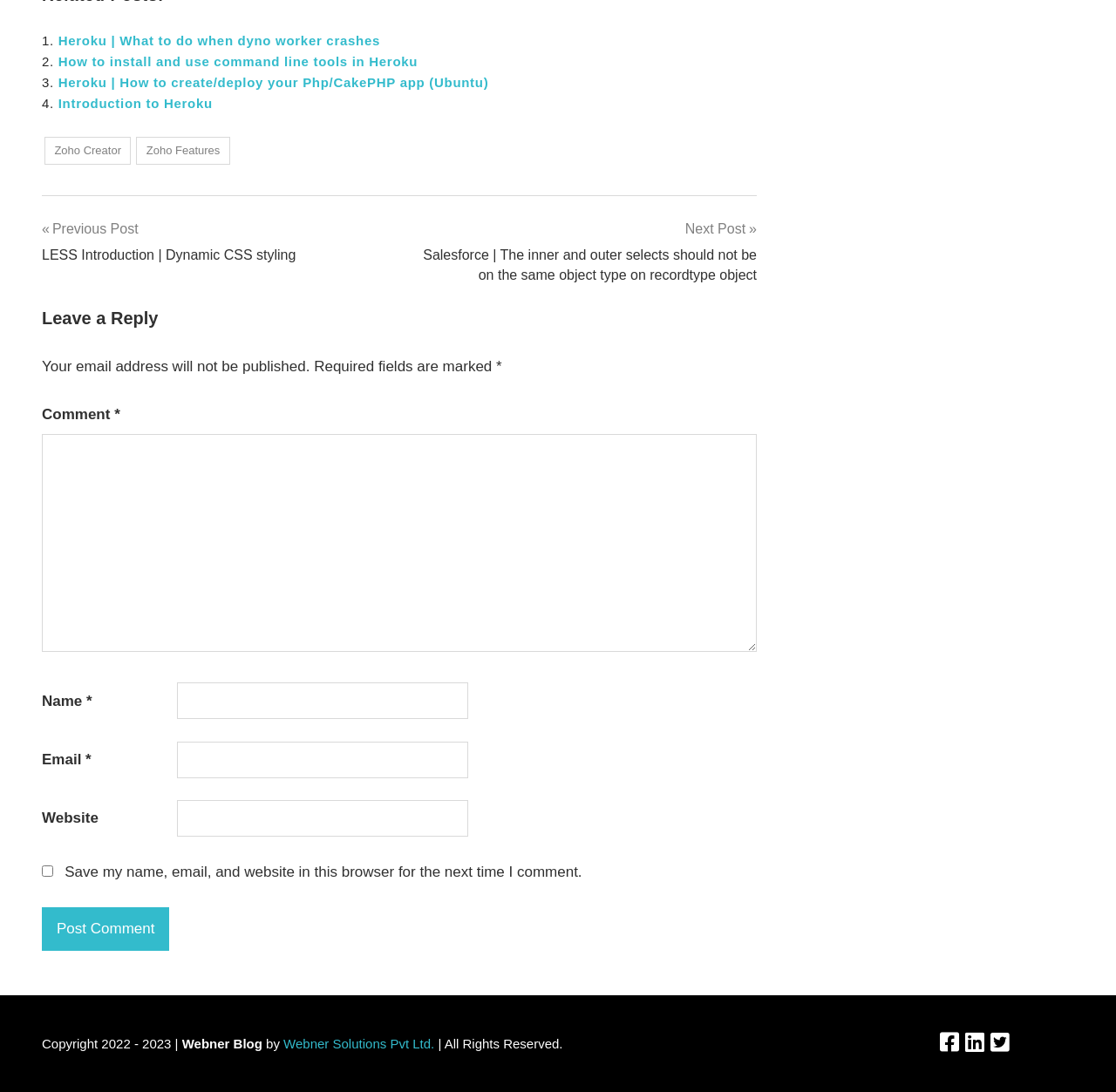How many social media links are present?
Refer to the image and provide a one-word or short phrase answer.

3